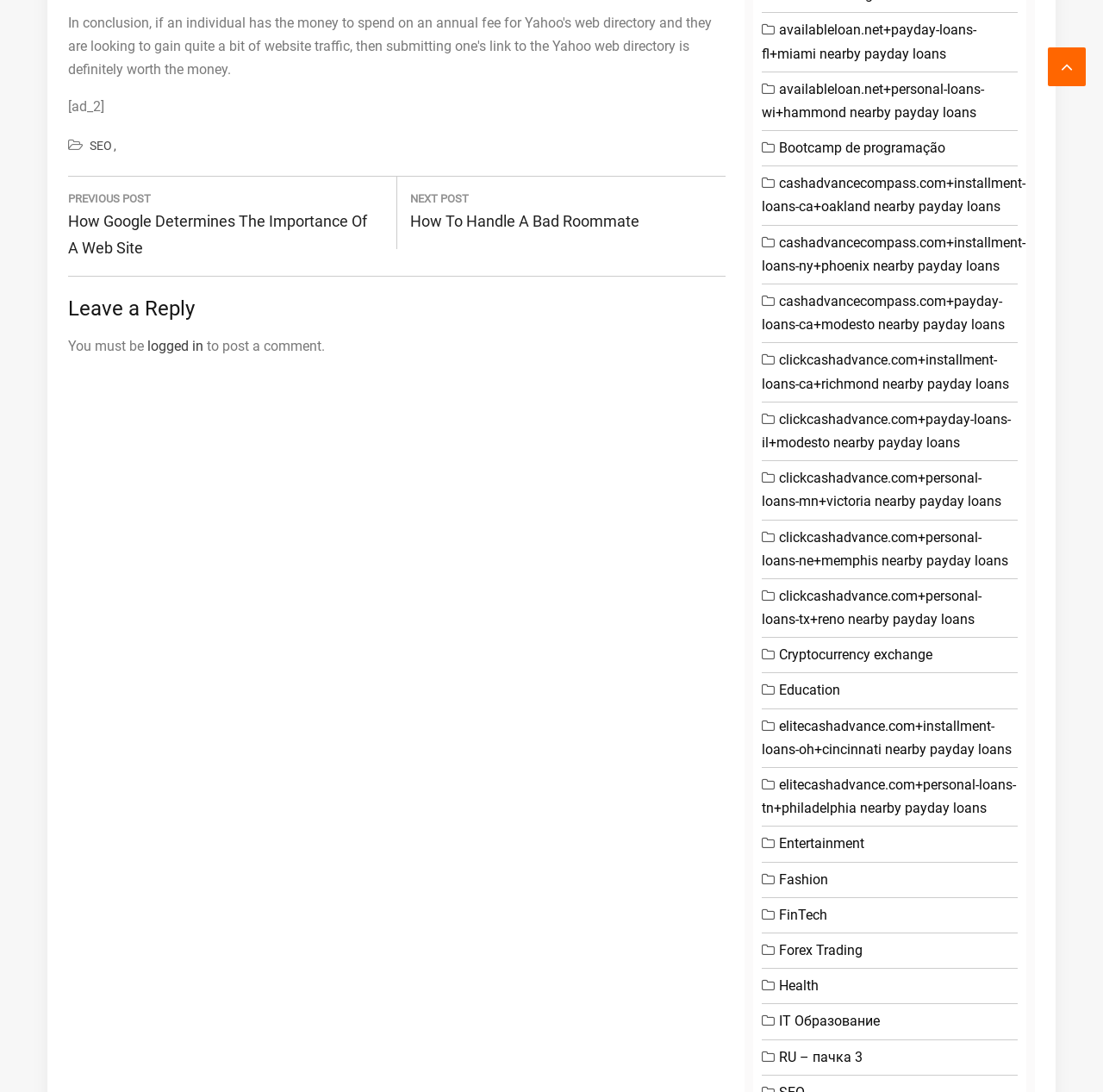What is the purpose of the section with 'Leave a Reply' heading?
Using the information presented in the image, please offer a detailed response to the question.

The section with the 'Leave a Reply' heading contains a static text 'You must be logged in to post a comment.' and a link 'logged in', which suggests that this section is for users to leave a comment or reply to a post, and they need to be logged in to do so.